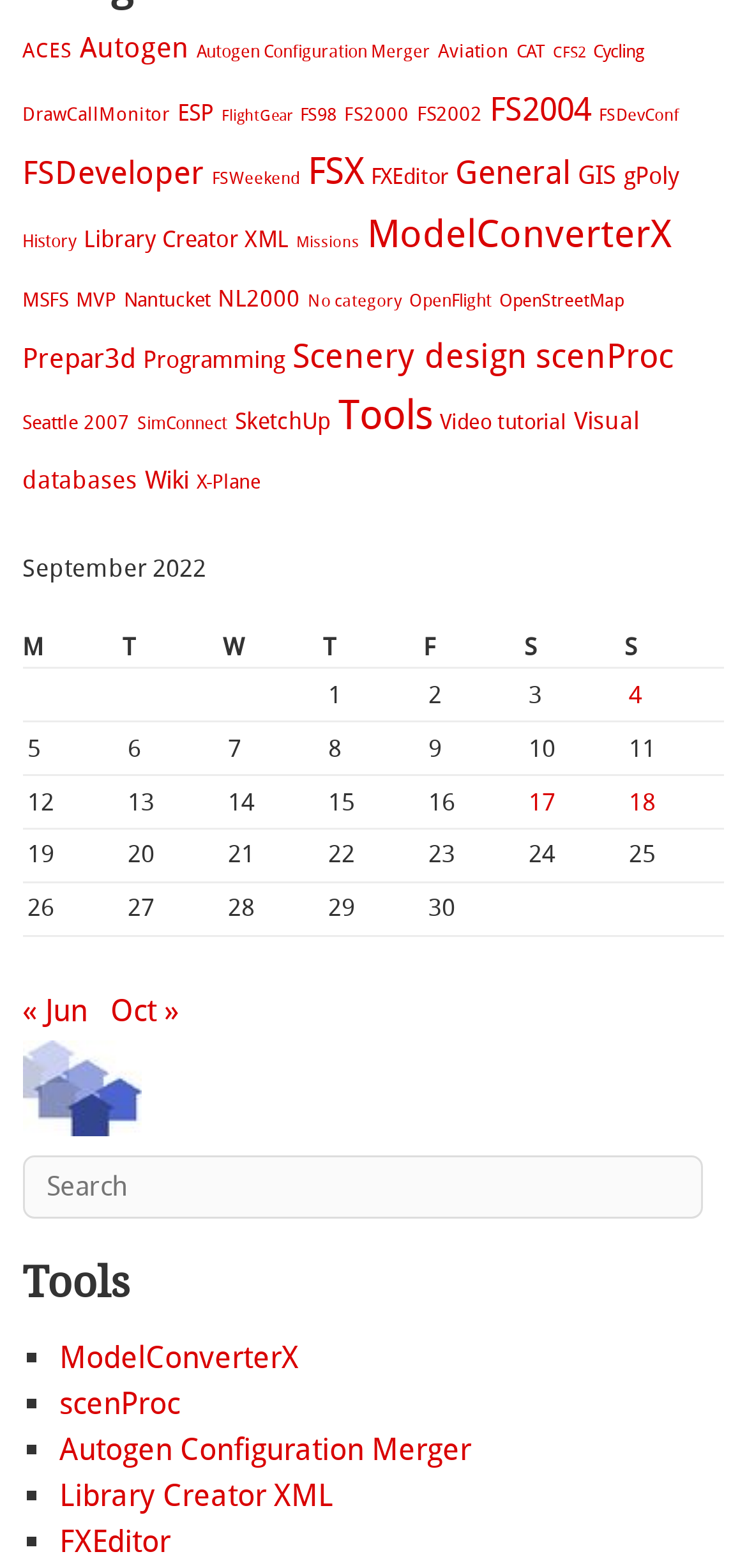Find the bounding box coordinates for the element described here: "February 12, 2013".

None